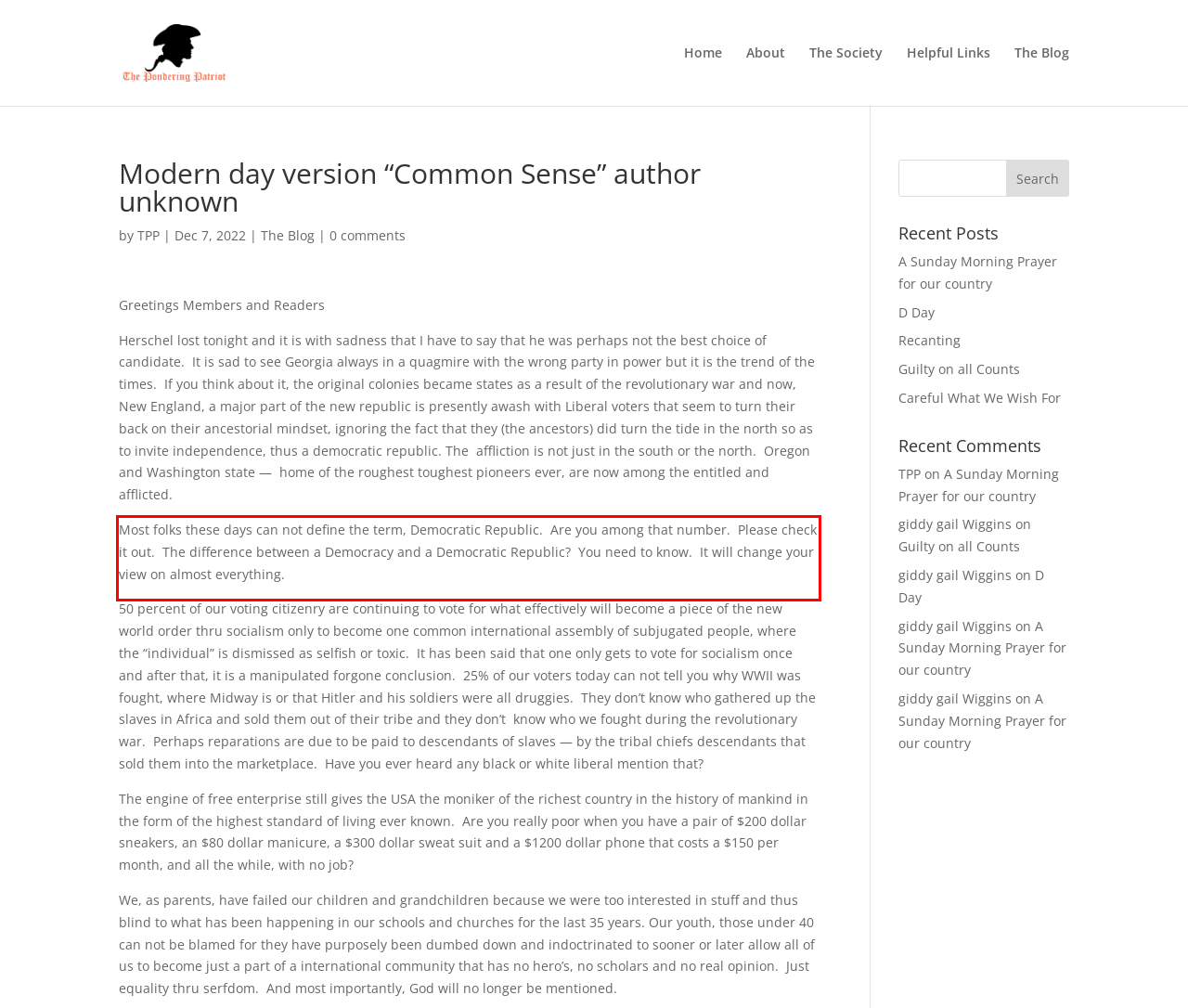You have a screenshot of a webpage with a red bounding box. Identify and extract the text content located inside the red bounding box.

Most folks these days can not define the term, Democratic Republic. Are you among that number. Please check it out. The difference between a Democracy and a Democratic Republic? You need to know. It will change your view on almost everything.